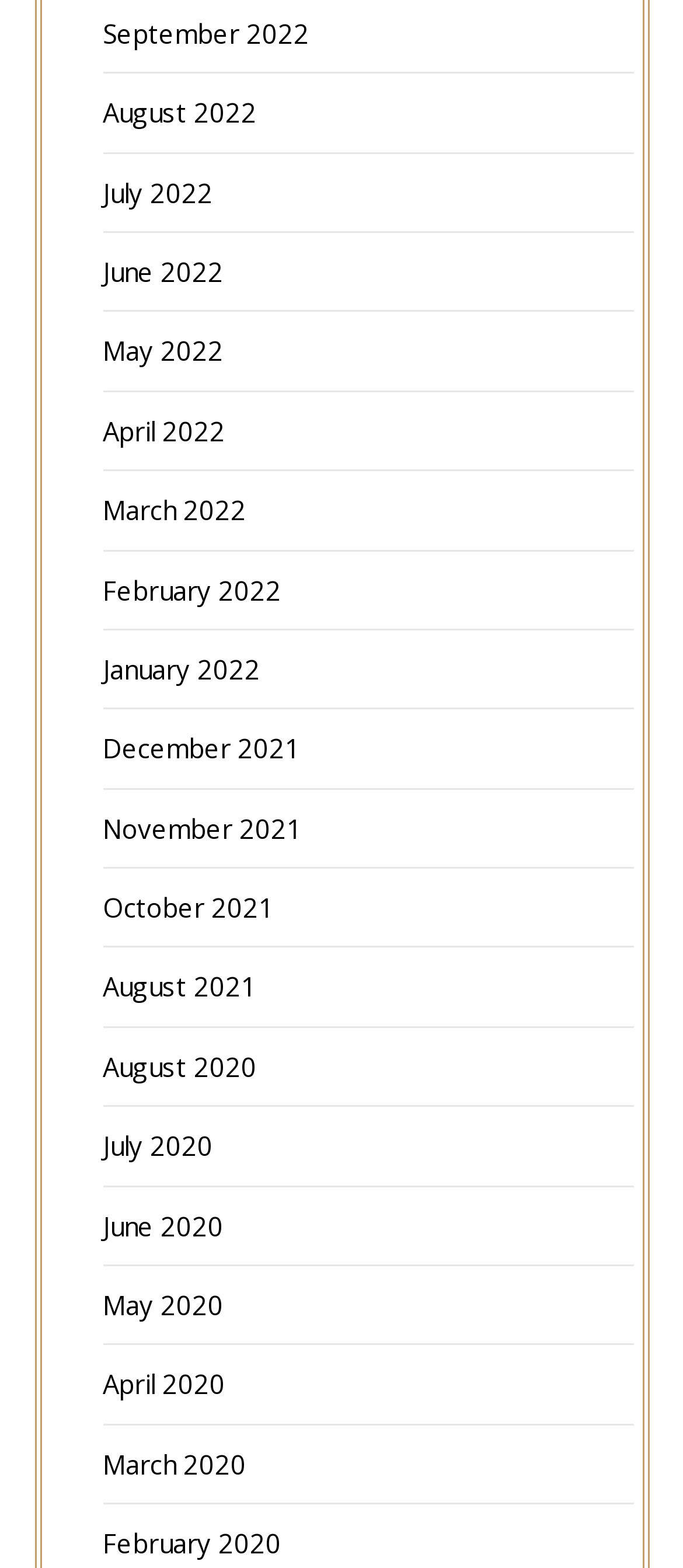How many links are there in total?
Use the information from the screenshot to give a comprehensive response to the question.

I can count the total number of links in the list, which are 24 links corresponding to different months.